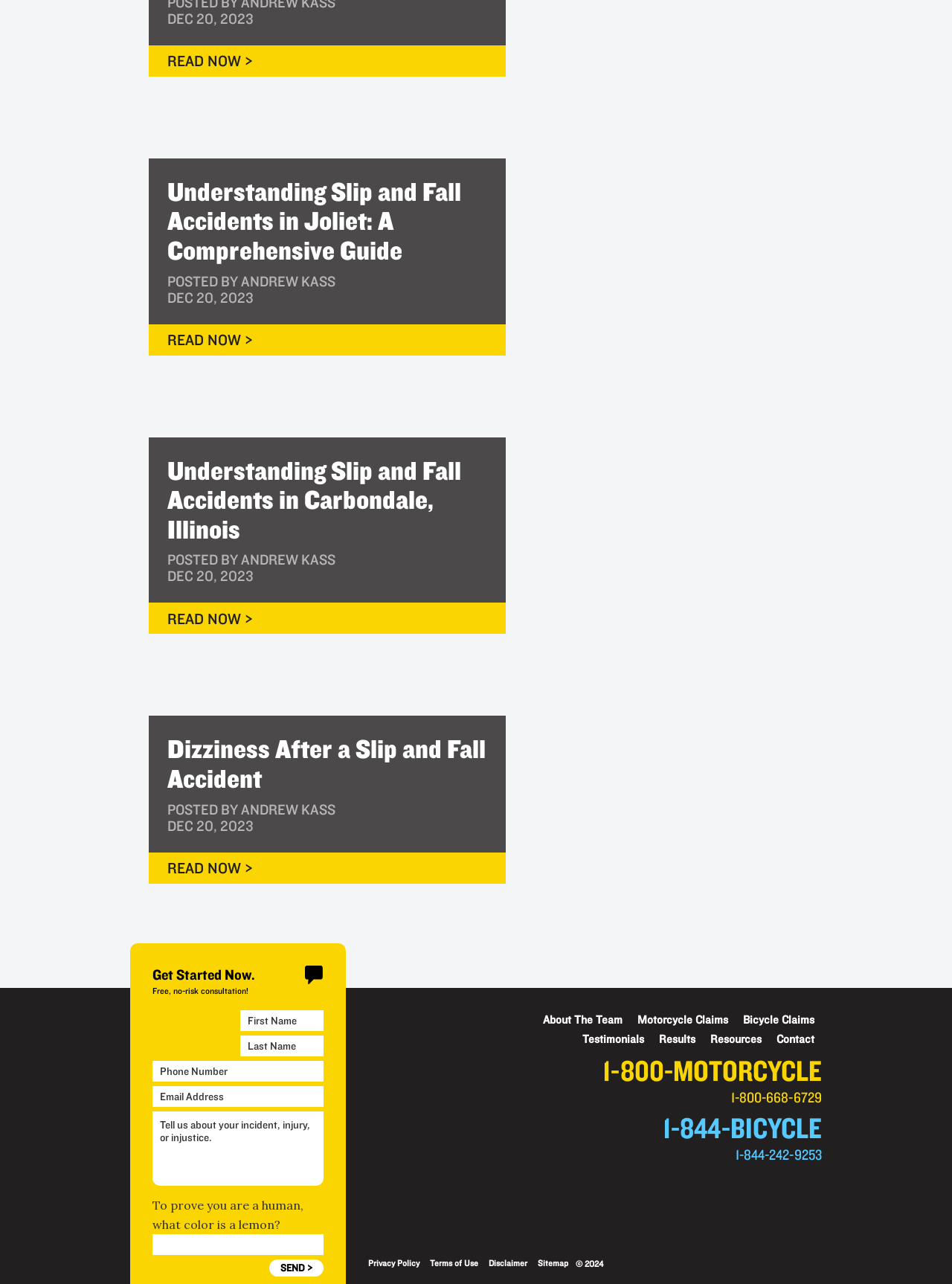Identify the bounding box coordinates for the element that needs to be clicked to fulfill this instruction: "Read the article about slip and fall accidents in Joliet". Provide the coordinates in the format of four float numbers between 0 and 1: [left, top, right, bottom].

[0.176, 0.138, 0.512, 0.207]